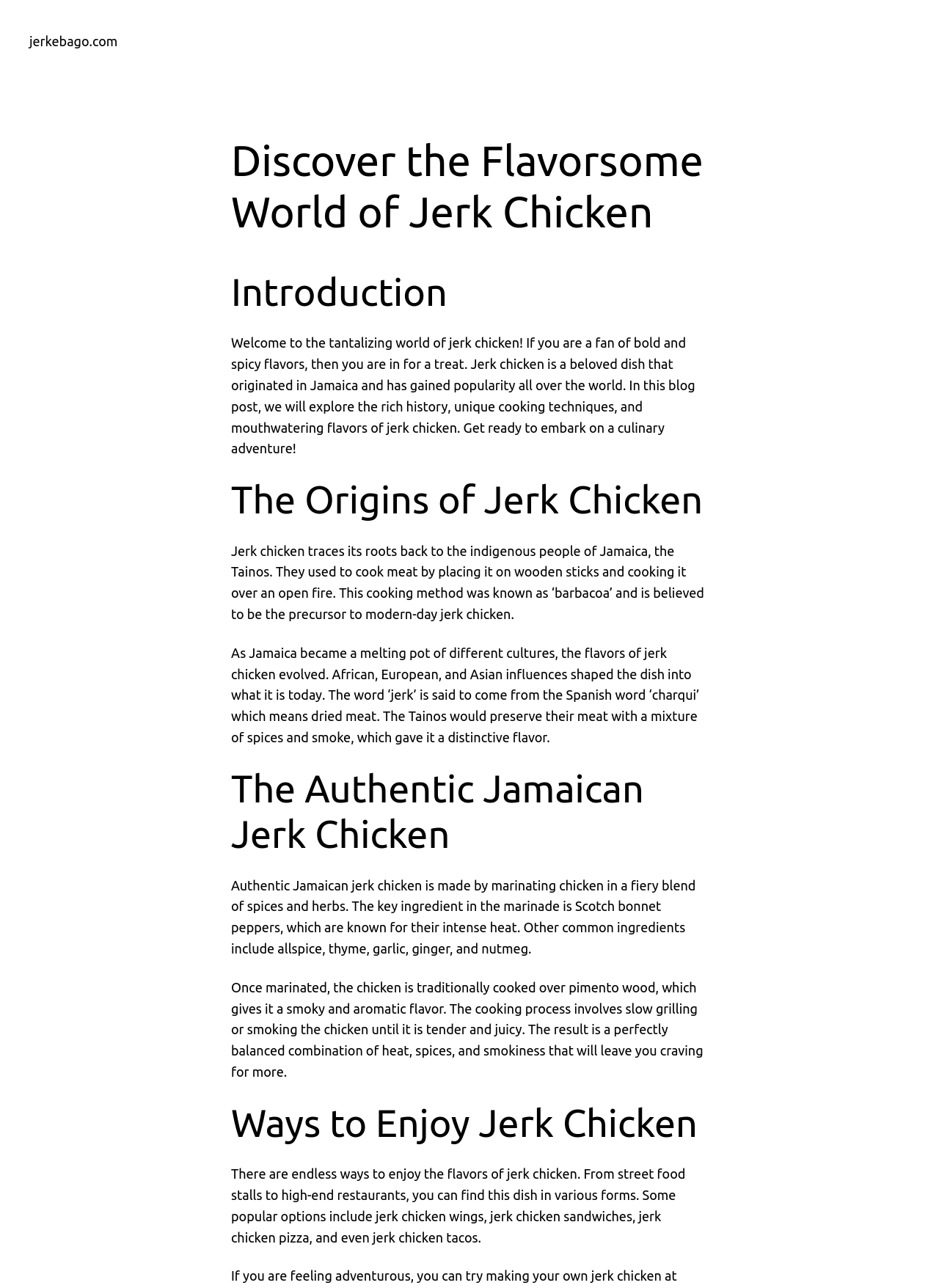How is jerk chicken traditionally cooked?
Your answer should be a single word or phrase derived from the screenshot.

Over pimento wood